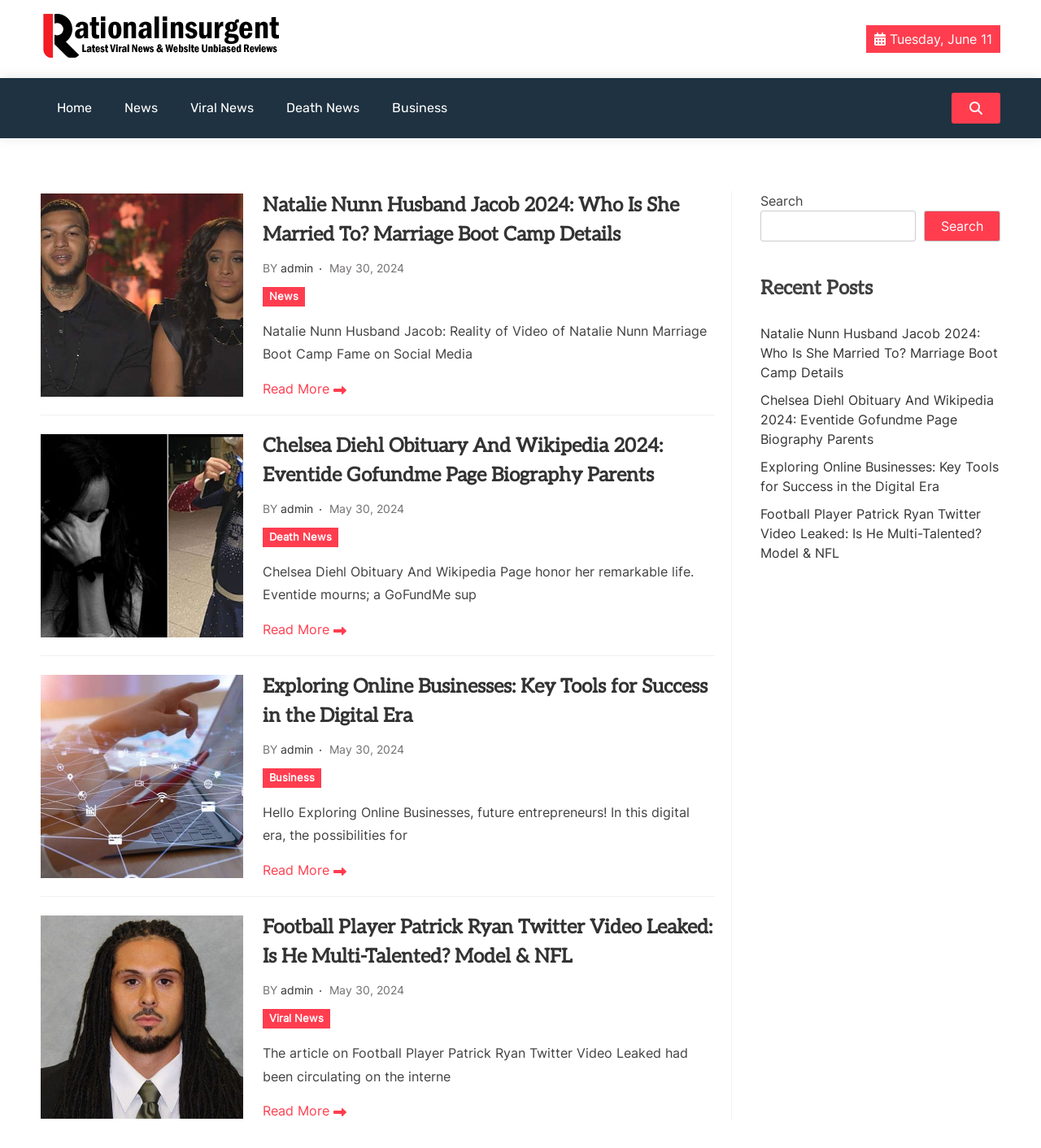Please identify the bounding box coordinates of the element I need to click to follow this instruction: "Read more about Natalie Nunn Husband Jacob".

[0.253, 0.33, 0.333, 0.347]